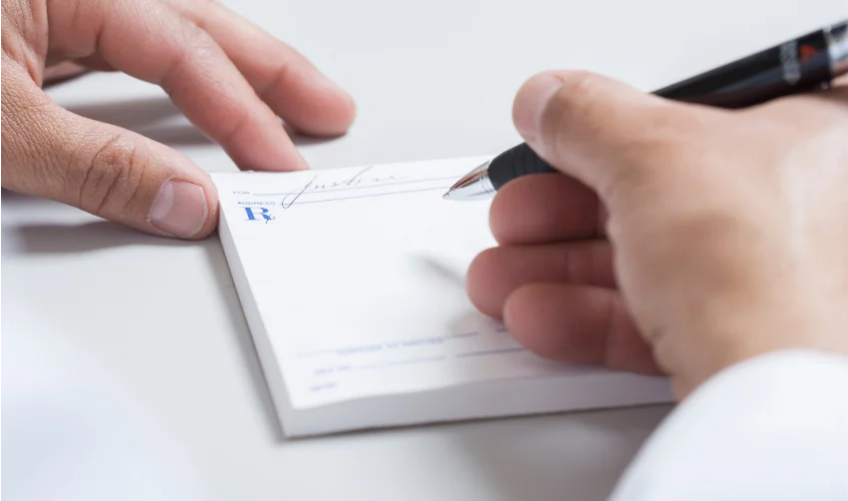What is the purpose of compounded prescriptions?
Use the screenshot to answer the question with a single word or phrase.

To meet specific patient needs